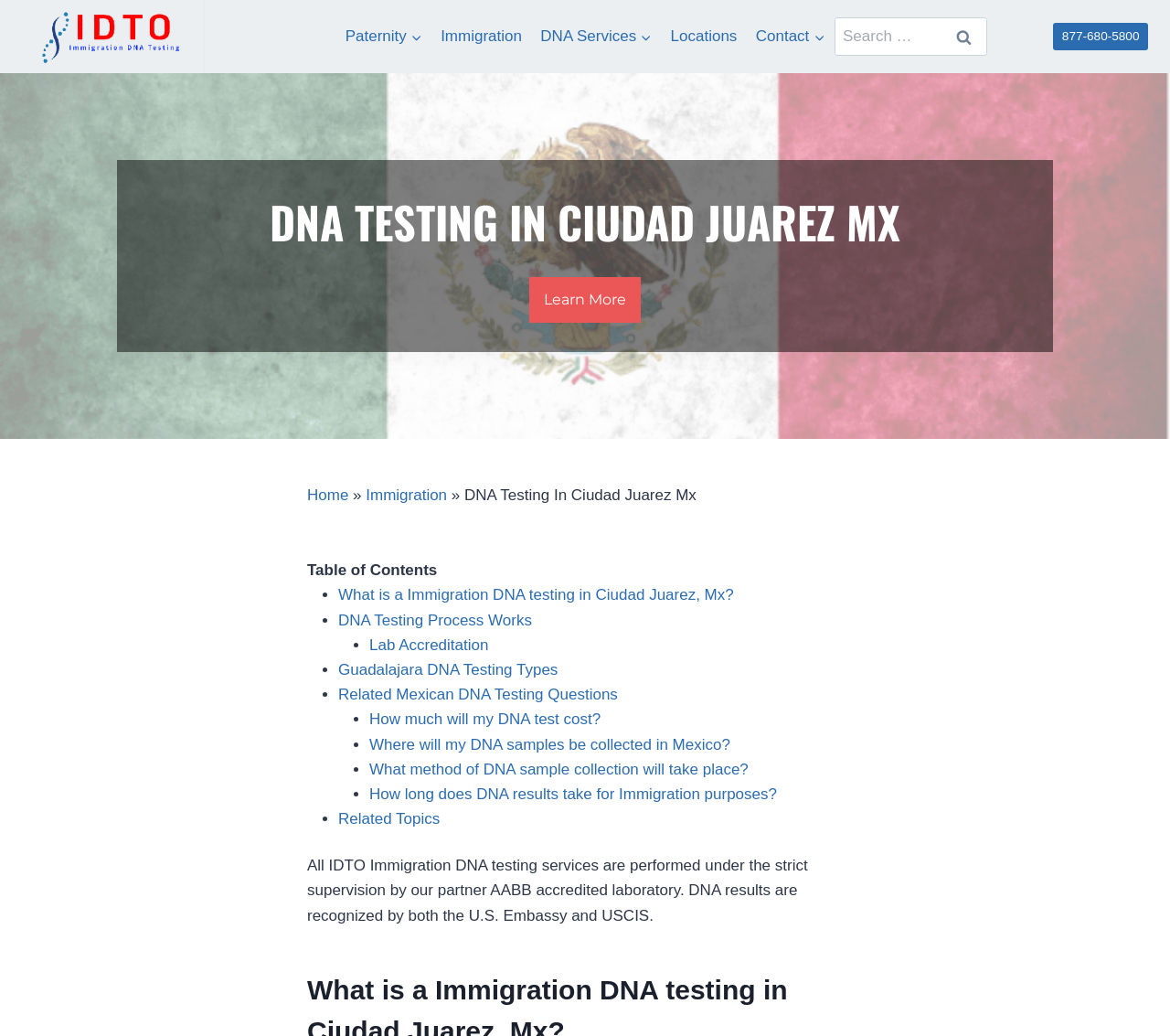What is the text of the webpage's headline?

DNA TESTING IN CIUDAD JUAREZ MX